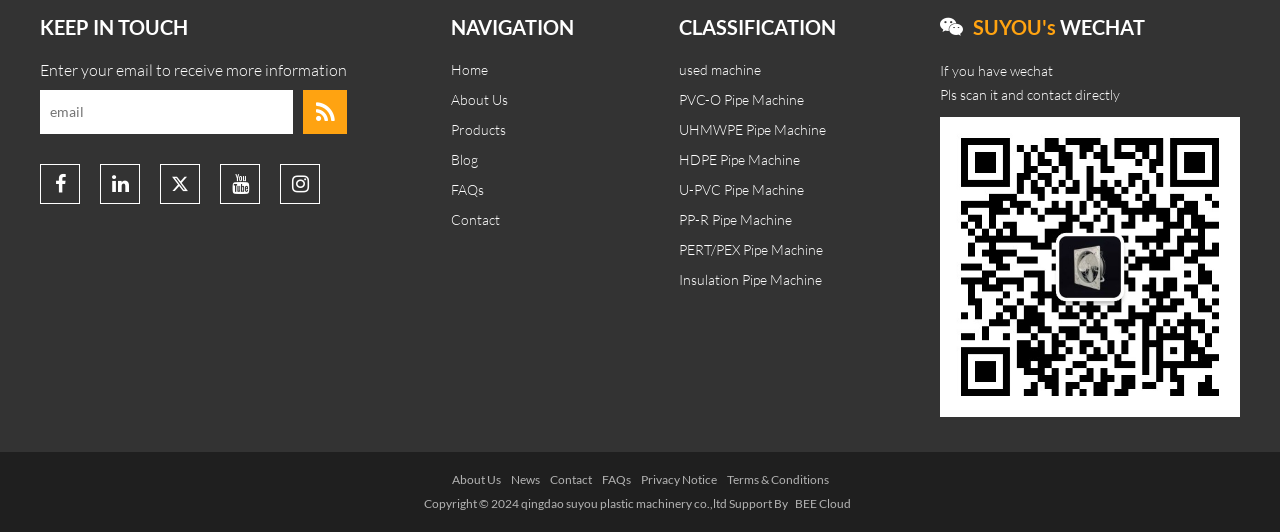Determine the bounding box coordinates for the clickable element to execute this instruction: "View the ABOUT page". Provide the coordinates as four float numbers between 0 and 1, i.e., [left, top, right, bottom].

None